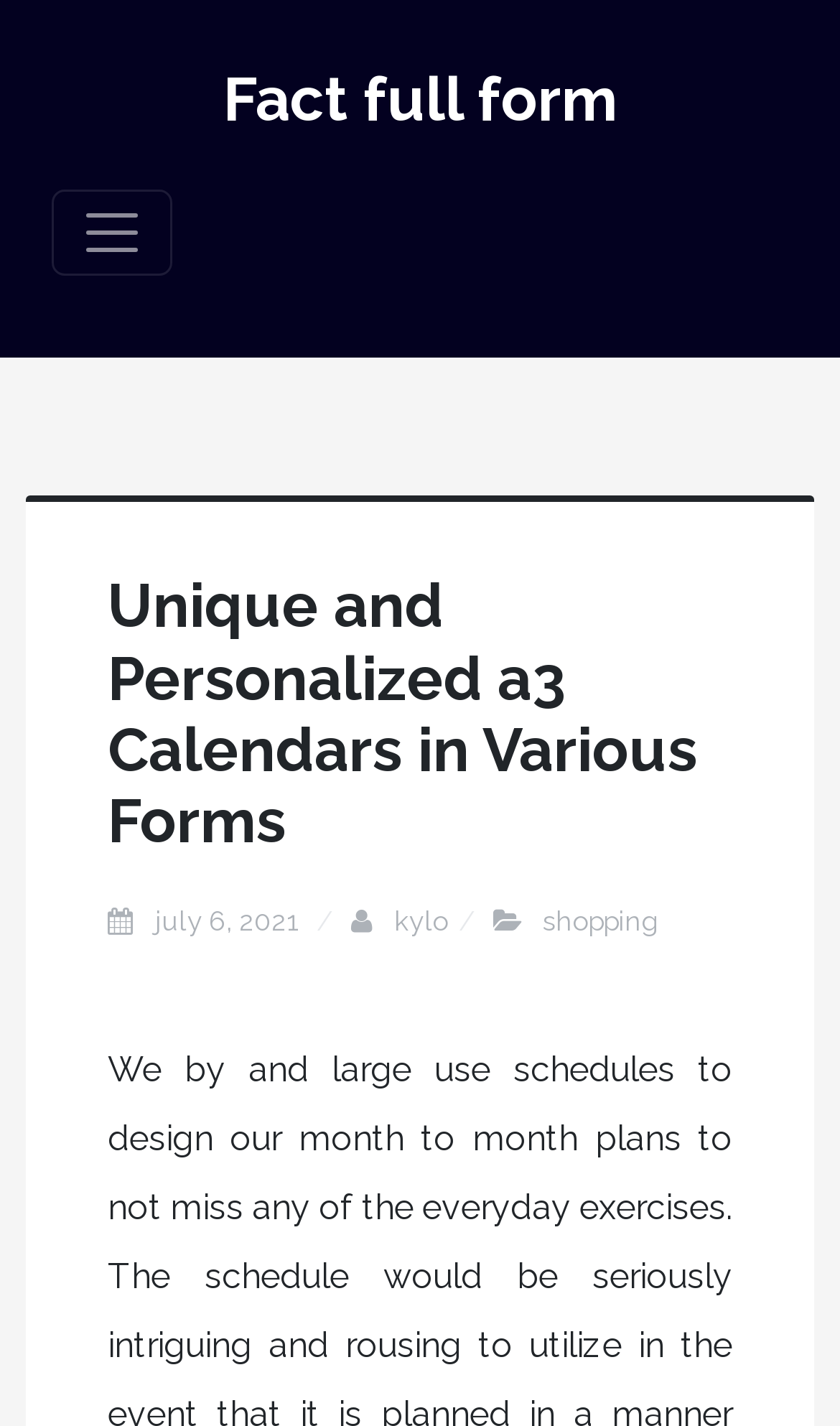What are the links available in the header section?
Look at the screenshot and respond with one word or a short phrase.

july 6, 2021, kylo, shopping